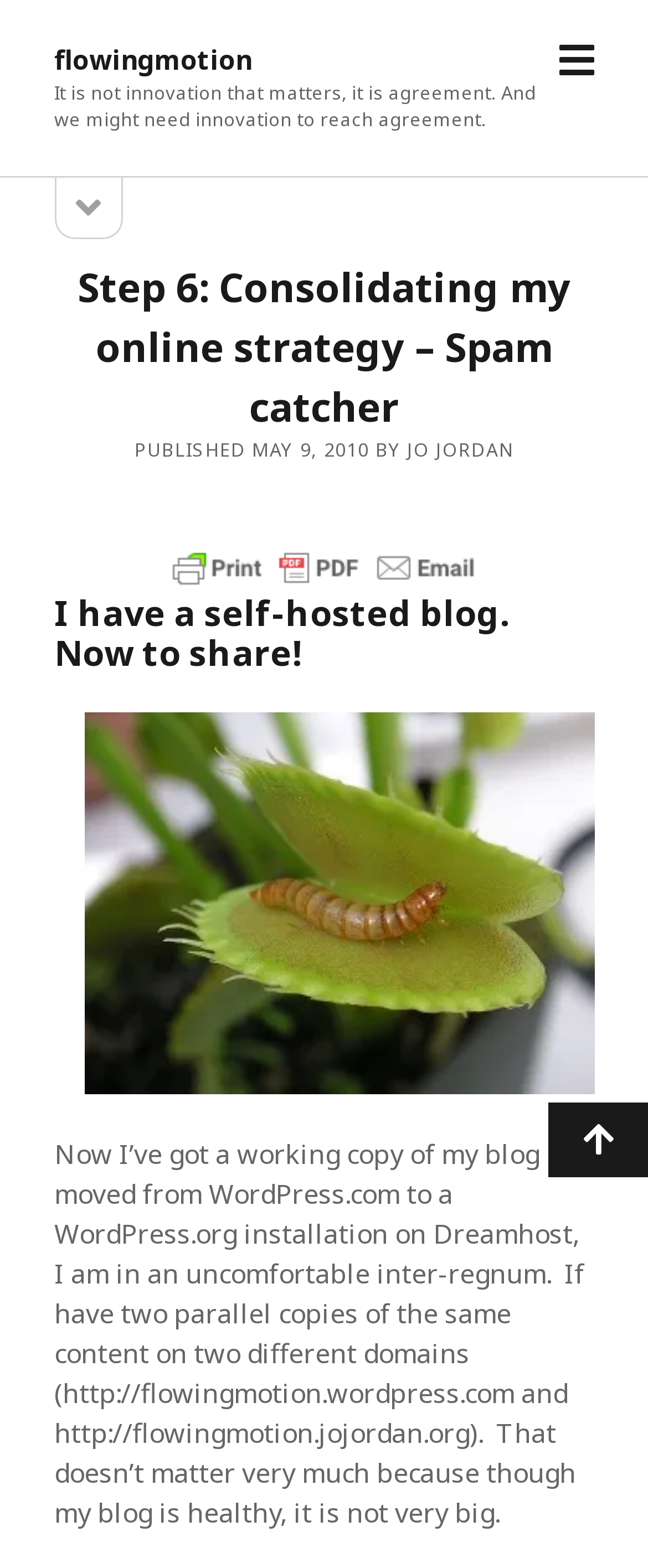Please provide a detailed answer to the question below based on the screenshot: 
What is the purpose of the button at the bottom?

I found the button's purpose by reading the text 'Scroll to the top ' at coordinates [0.846, 0.703, 1.0, 0.751] which indicates that it allows the user to scroll back to the top of the page.